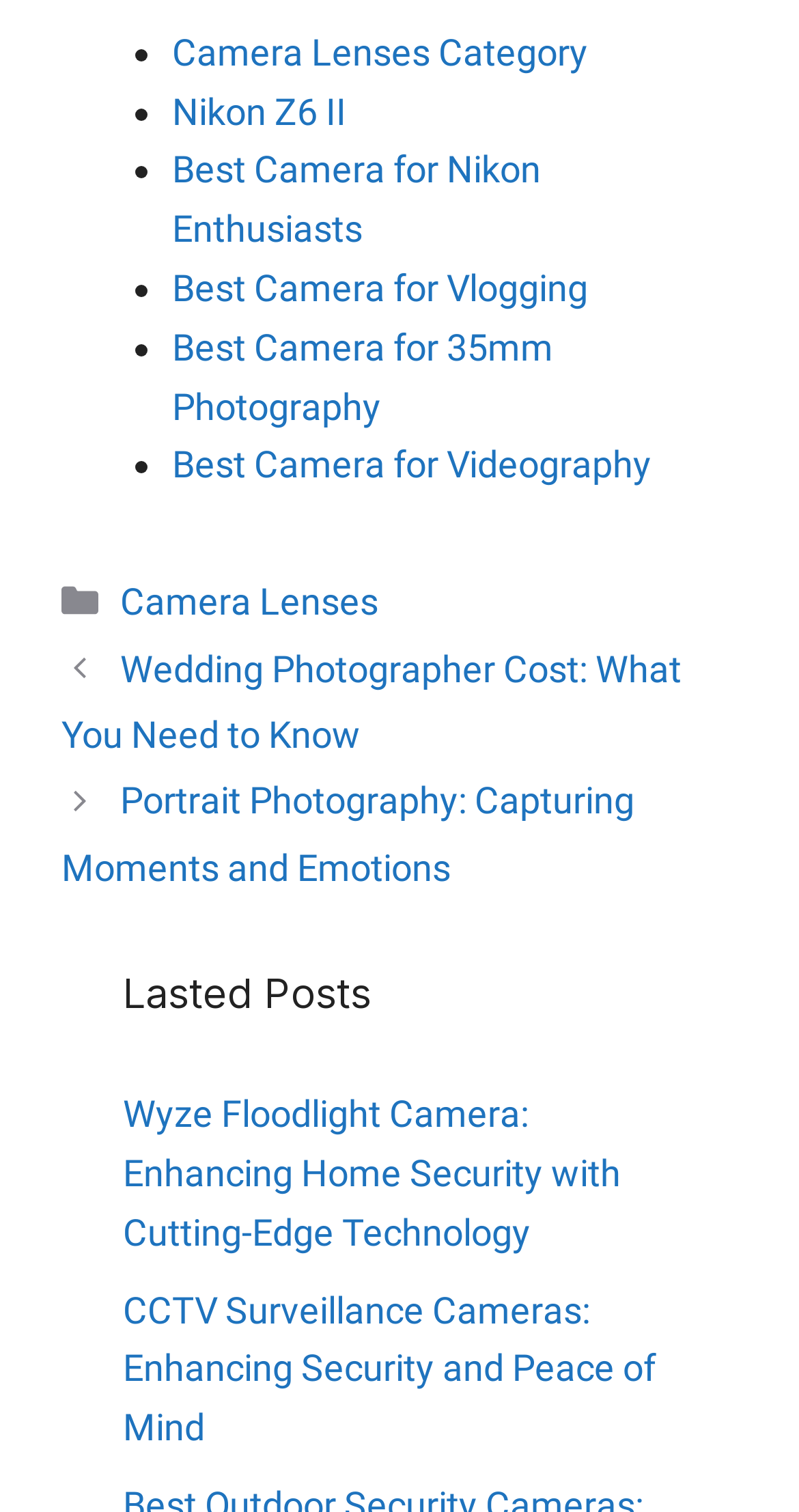Please find the bounding box coordinates of the element's region to be clicked to carry out this instruction: "View Nikon Z6 II".

[0.215, 0.059, 0.433, 0.088]